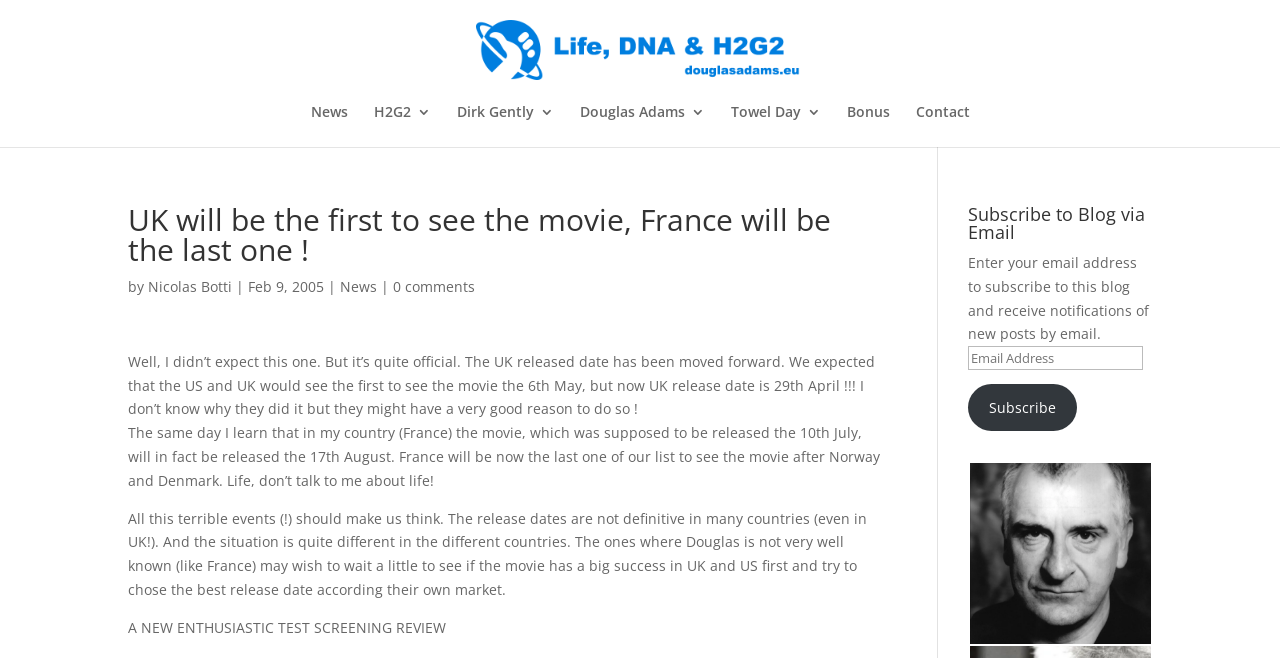Describe in detail what you see on the webpage.

The webpage appears to be a blog post about the release dates of a movie, specifically the UK and France release dates. At the top of the page, there is a header with a link to "Life, DNA & H2G2" and an image with the same name. Below this, there are several links to different categories, including "News", "H2G2 3", "Dirk Gently 3", and others.

The main content of the page is a blog post with a heading that reads "UK will be the first to see the movie, France will be the last one!" The post is written by Nicolas Botti and dated February 9, 2005. The text discusses the surprise announcement of the UK release date being moved forward to April 29th, and the subsequent delay of the France release date to August 17th.

The blog post is divided into three paragraphs, with the first paragraph discussing the UK release date, the second paragraph discussing the France release date, and the third paragraph providing some analysis of the release dates and their potential impact.

Below the blog post, there is a section with a heading that reads "Subscribe to Blog via Email". This section contains a text box to enter an email address, a button to subscribe, and some explanatory text.

On the right side of the page, there is an image of Douglas Adams, which appears to be a decorative element. Overall, the page has a simple layout with a focus on the blog post and the subscription section.